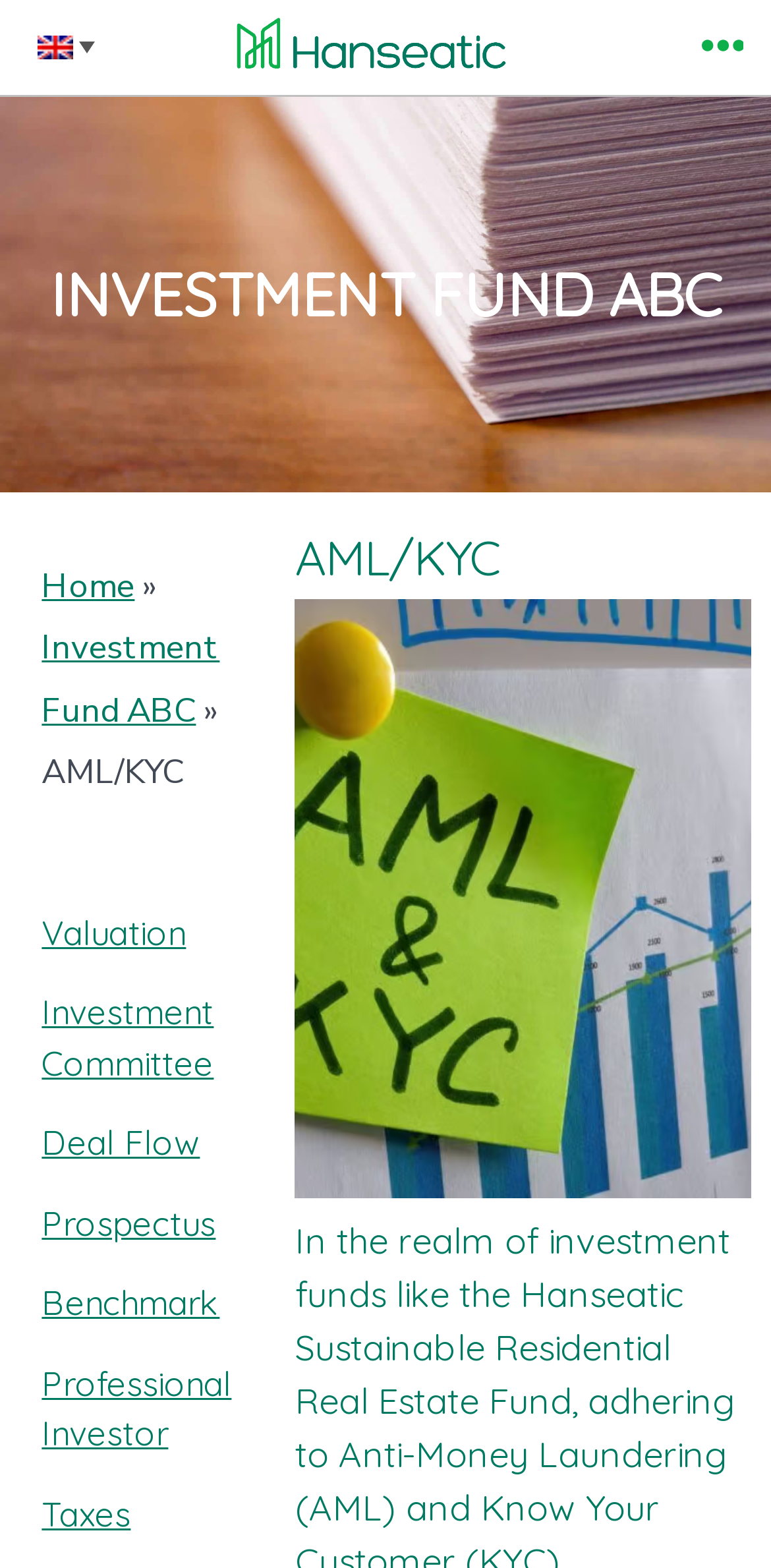Show the bounding box coordinates of the element that should be clicked to complete the task: "Click on the 'AML/KYC' link".

[0.383, 0.341, 0.973, 0.371]